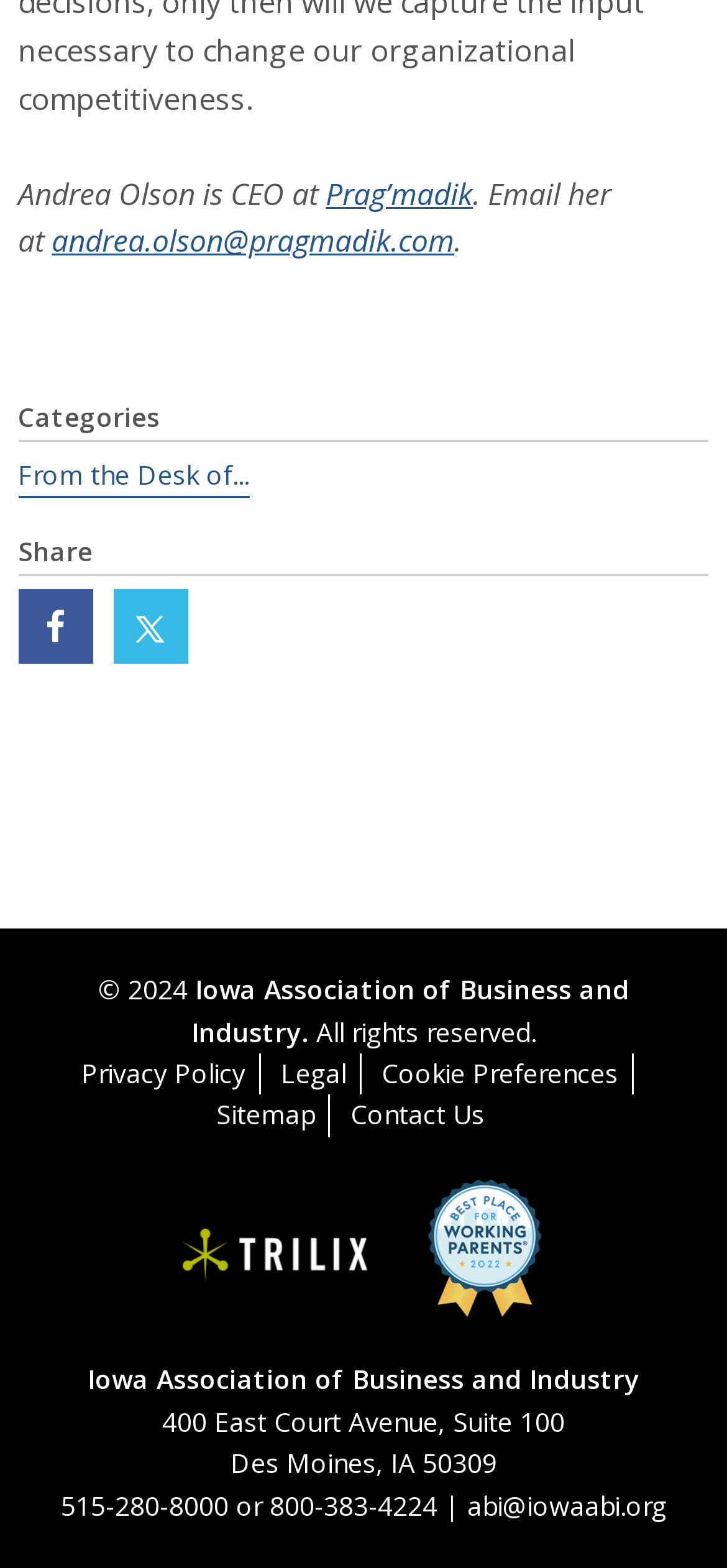Locate the bounding box coordinates of the element that should be clicked to execute the following instruction: "Email Andrea Olson".

[0.071, 0.141, 0.625, 0.167]